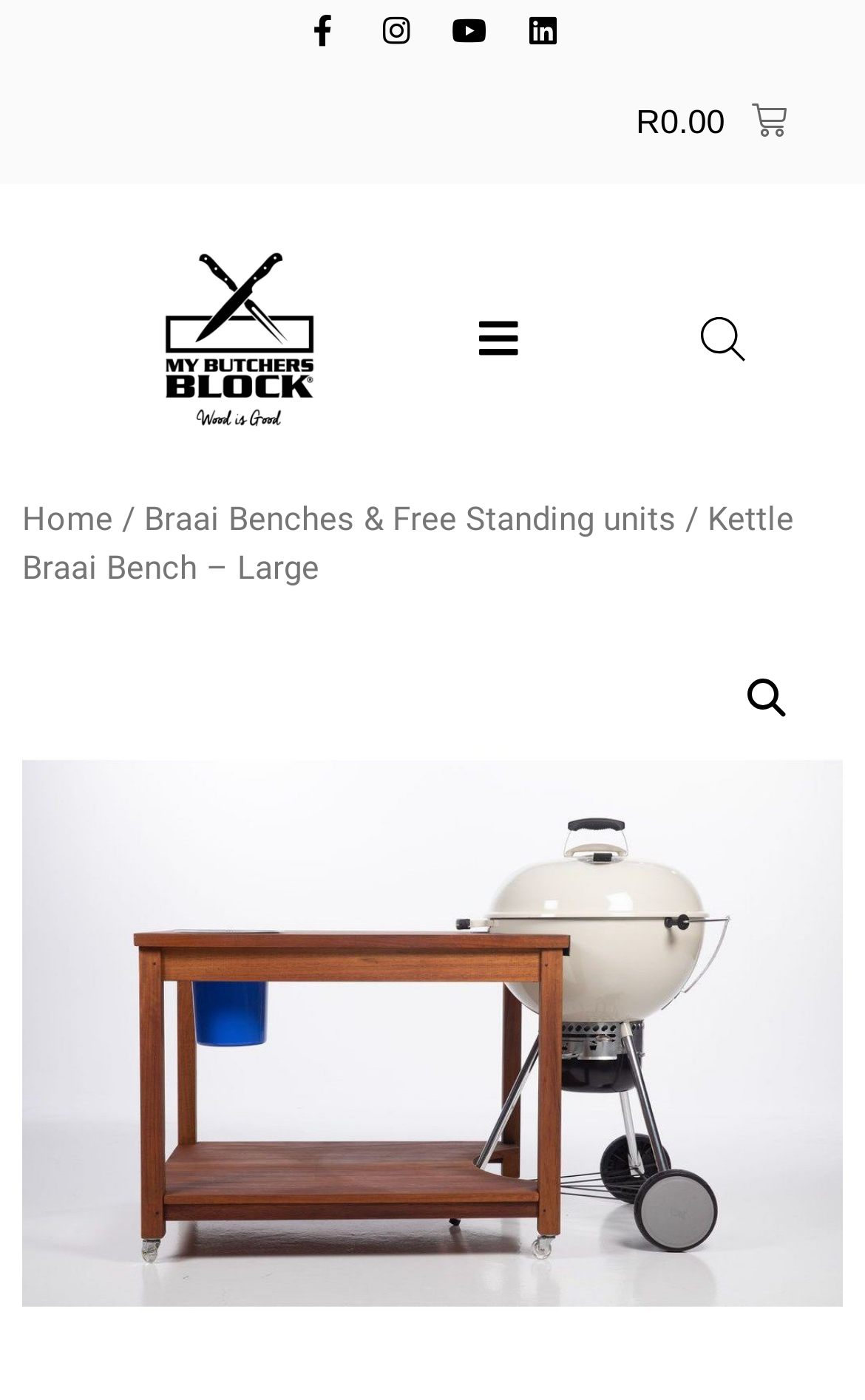Locate the bounding box coordinates of the region to be clicked to comply with the following instruction: "Navigate to Braai Benches & Free Standing units". The coordinates must be four float numbers between 0 and 1, in the form [left, top, right, bottom].

[0.167, 0.356, 0.782, 0.384]